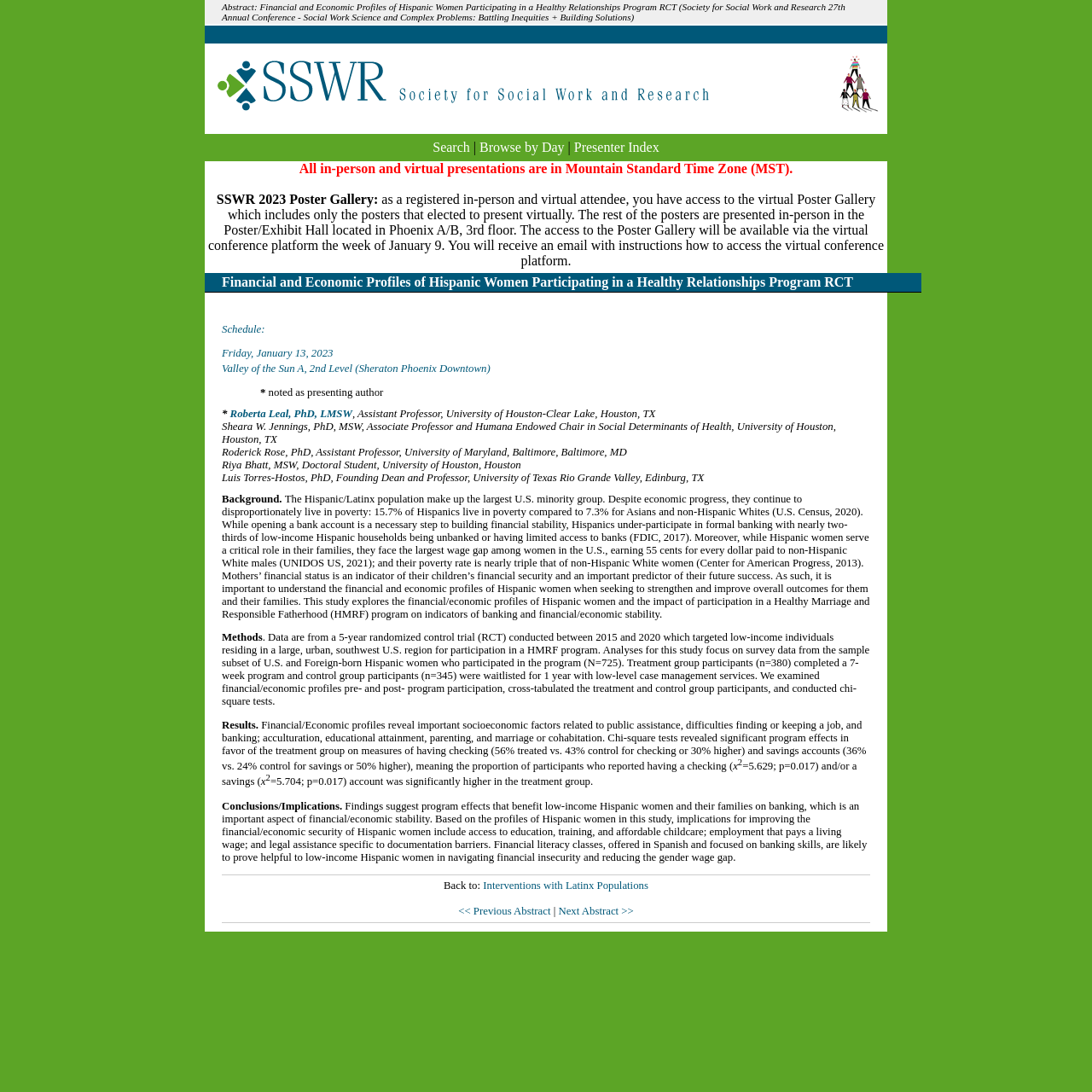Please examine the image and answer the question with a detailed explanation:
What is the percentage of Hispanics living in poverty?

The percentage of Hispanics living in poverty is obtained by reading the static text element with the text '15.7% of Hispanics live in poverty compared to 7.3% for Asians and non-Hispanic Whites (U.S. Census, 2020)' which is located in the background section of the abstract.